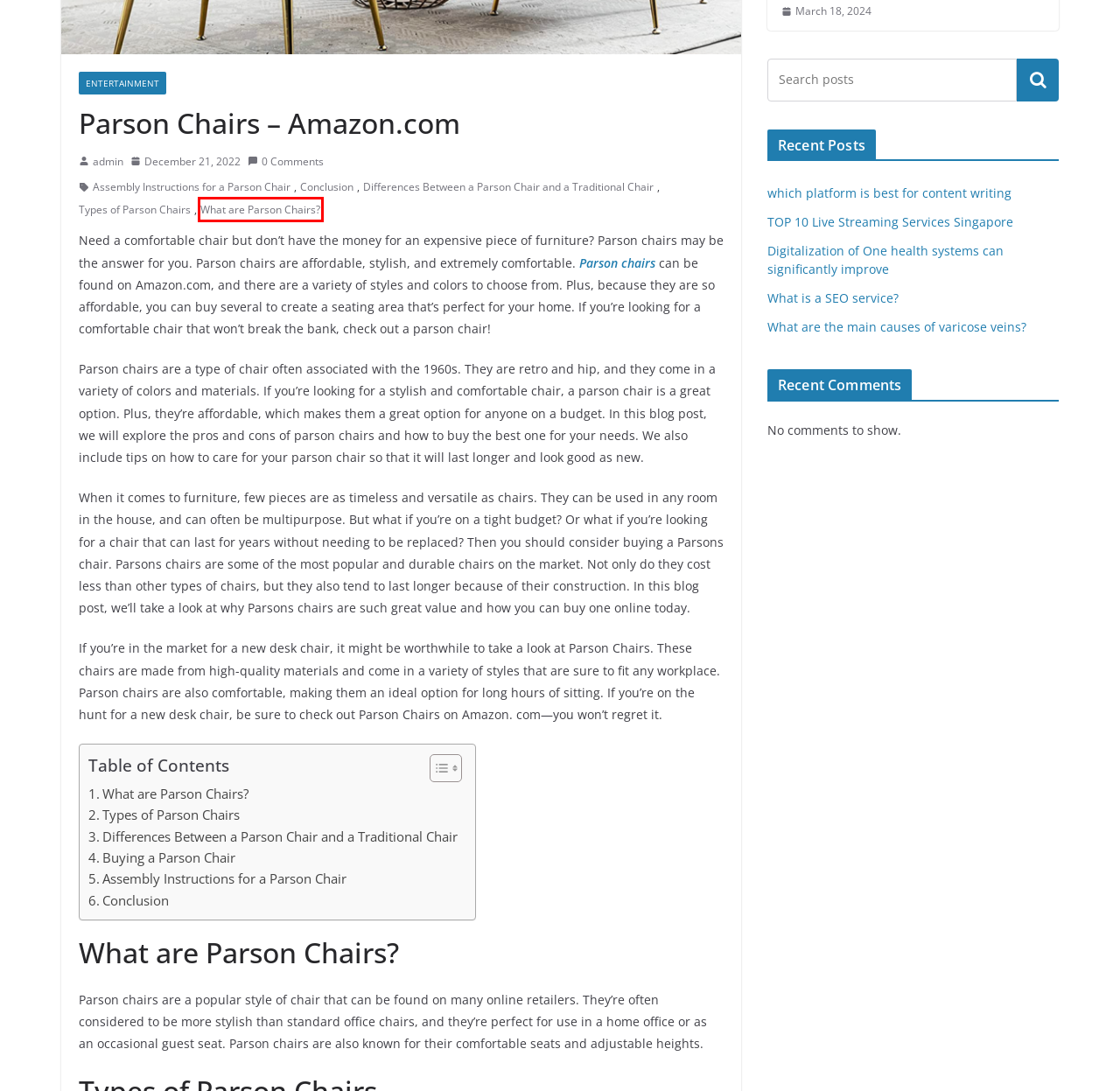Given a screenshot of a webpage with a red rectangle bounding box around a UI element, select the best matching webpage description for the new webpage that appears after clicking the highlighted element. The candidate descriptions are:
A. which platform is best for content writing
B. Conclusion Archives - Film Daily News
C. Types of Parson Chairs Archives - Film Daily News
D. Film Archives - Film Daily News
E. admin, Author at Film Daily News
F. What are Parson Chairs? Archives - Film Daily News
G. Differences Between a Parson Chair and a Traditional Chair Archives - Film Daily News
H. Assembly Instructions for a Parson Chair Archives - Film Daily News

F